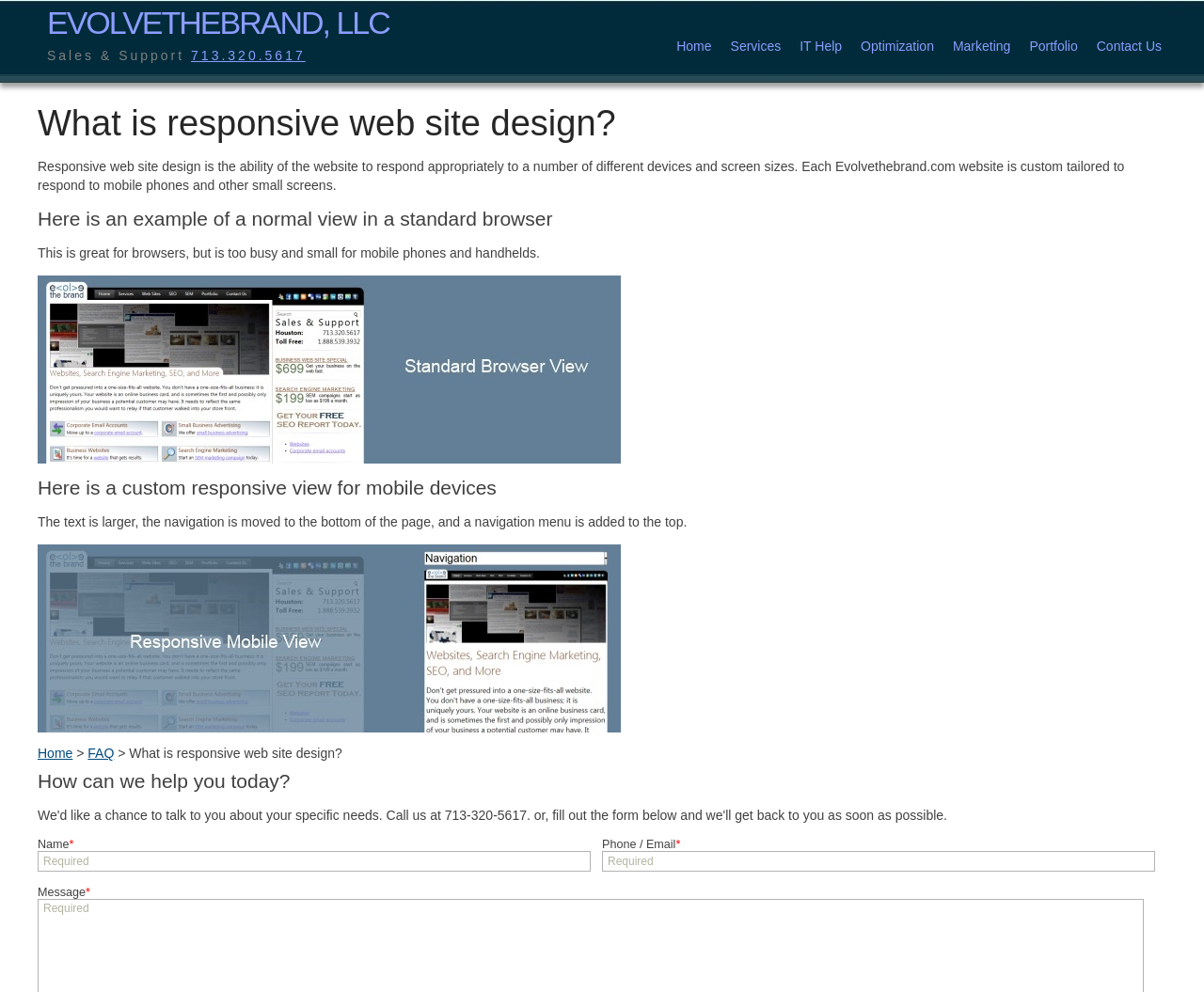Locate the bounding box coordinates of the area to click to fulfill this instruction: "Click the 'EVOLVETHEBRAND, LLC' link". The bounding box should be presented as four float numbers between 0 and 1, in the order [left, top, right, bottom].

[0.039, 0.005, 0.323, 0.042]